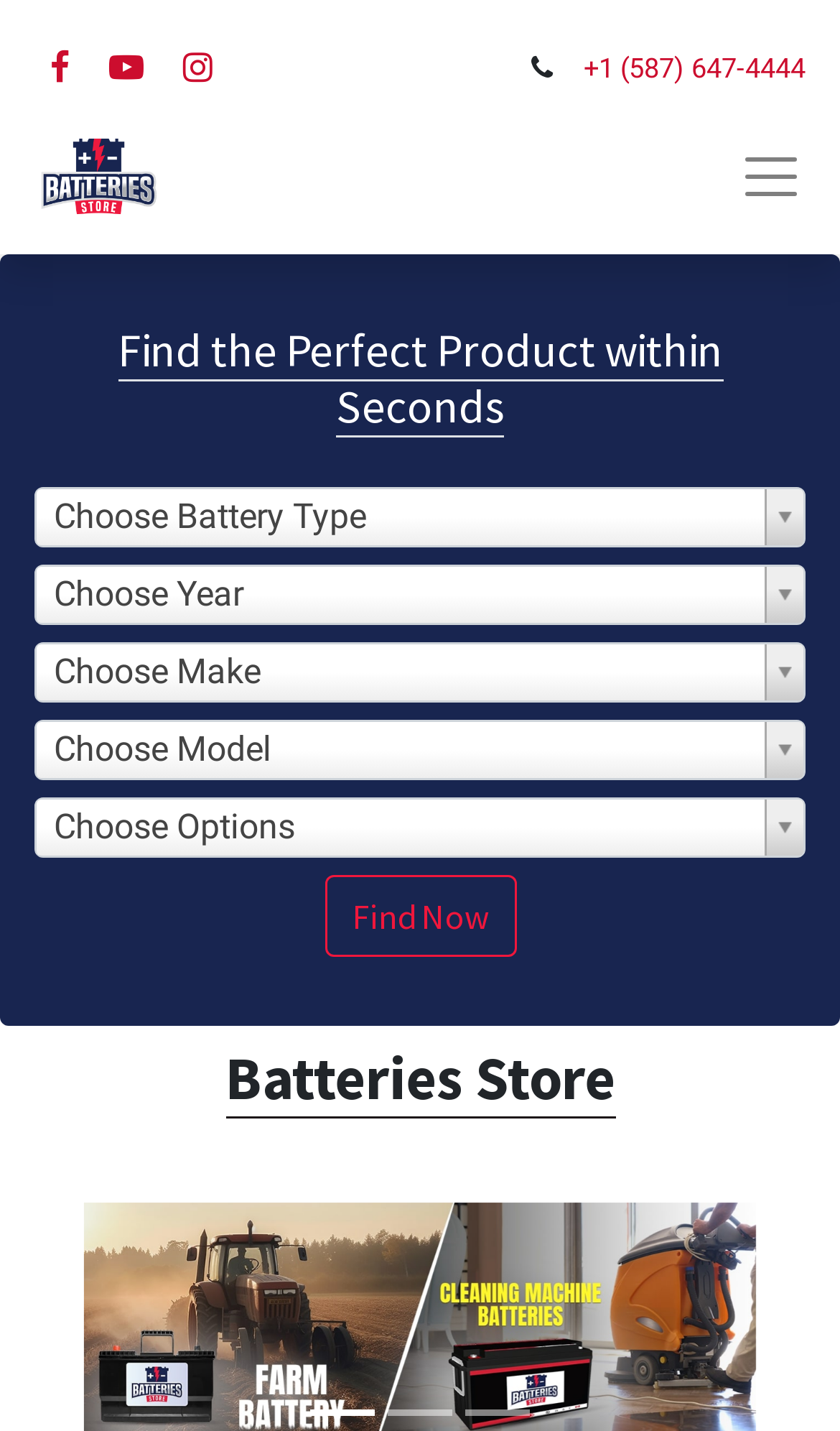Give a concise answer using only one word or phrase for this question:
How many social media links are at the top of the webpage?

3